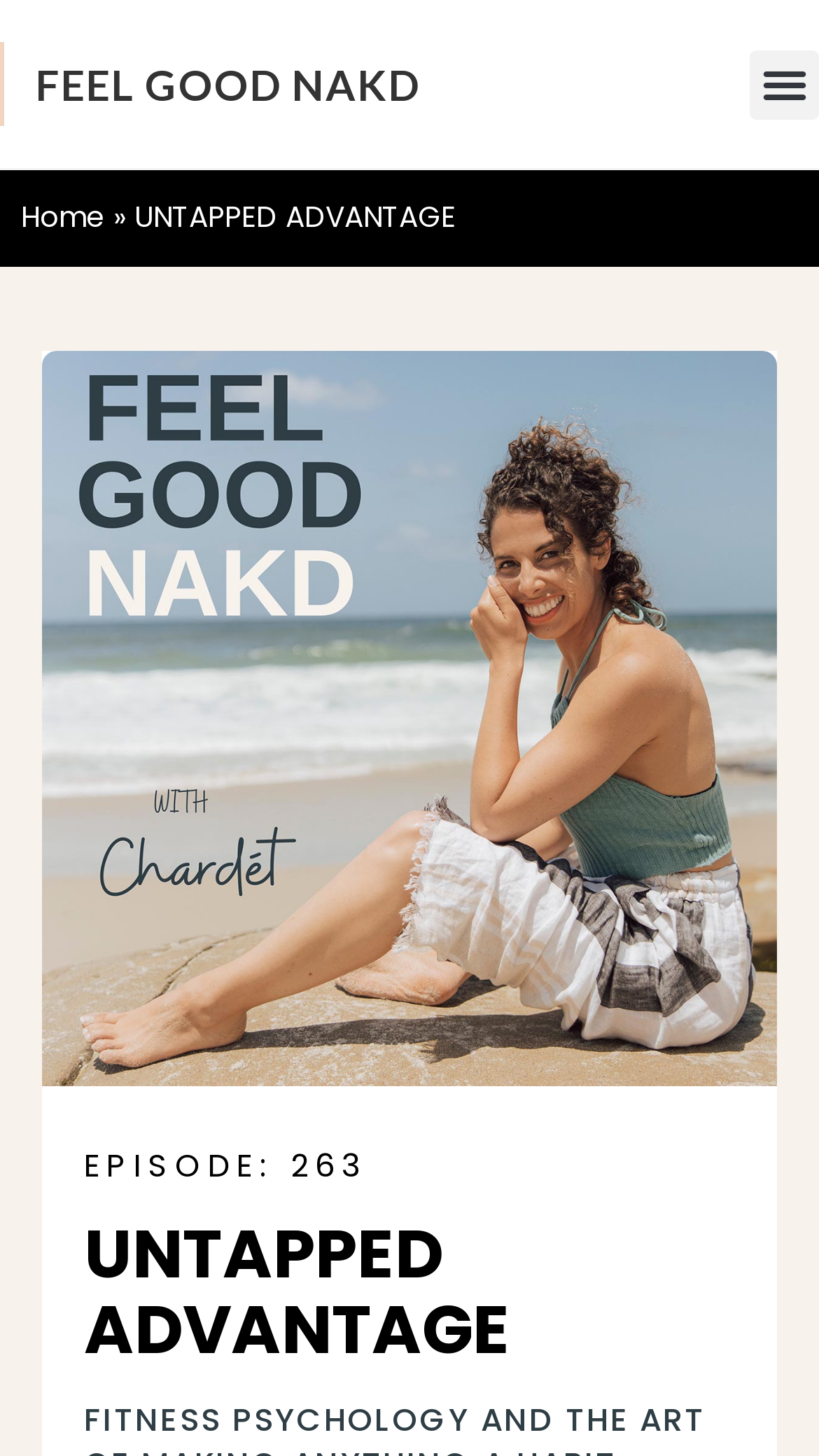Please provide a one-word or short phrase answer to the question:
What is the text on the top-left of the webpage?

FEEL GOOD NAKD